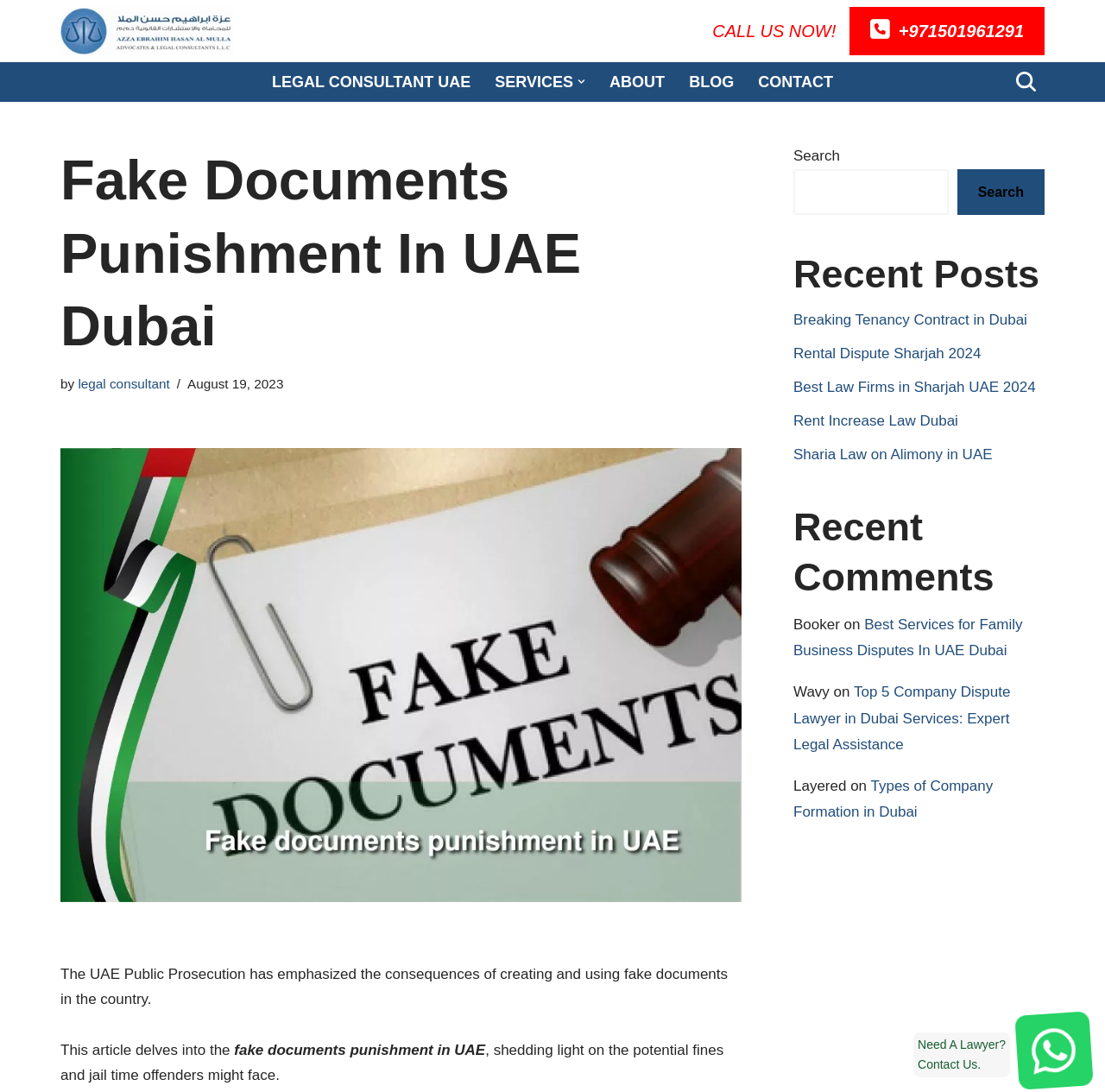What is the phone number to call for legal consultation? Based on the screenshot, please respond with a single word or phrase.

+971501961291